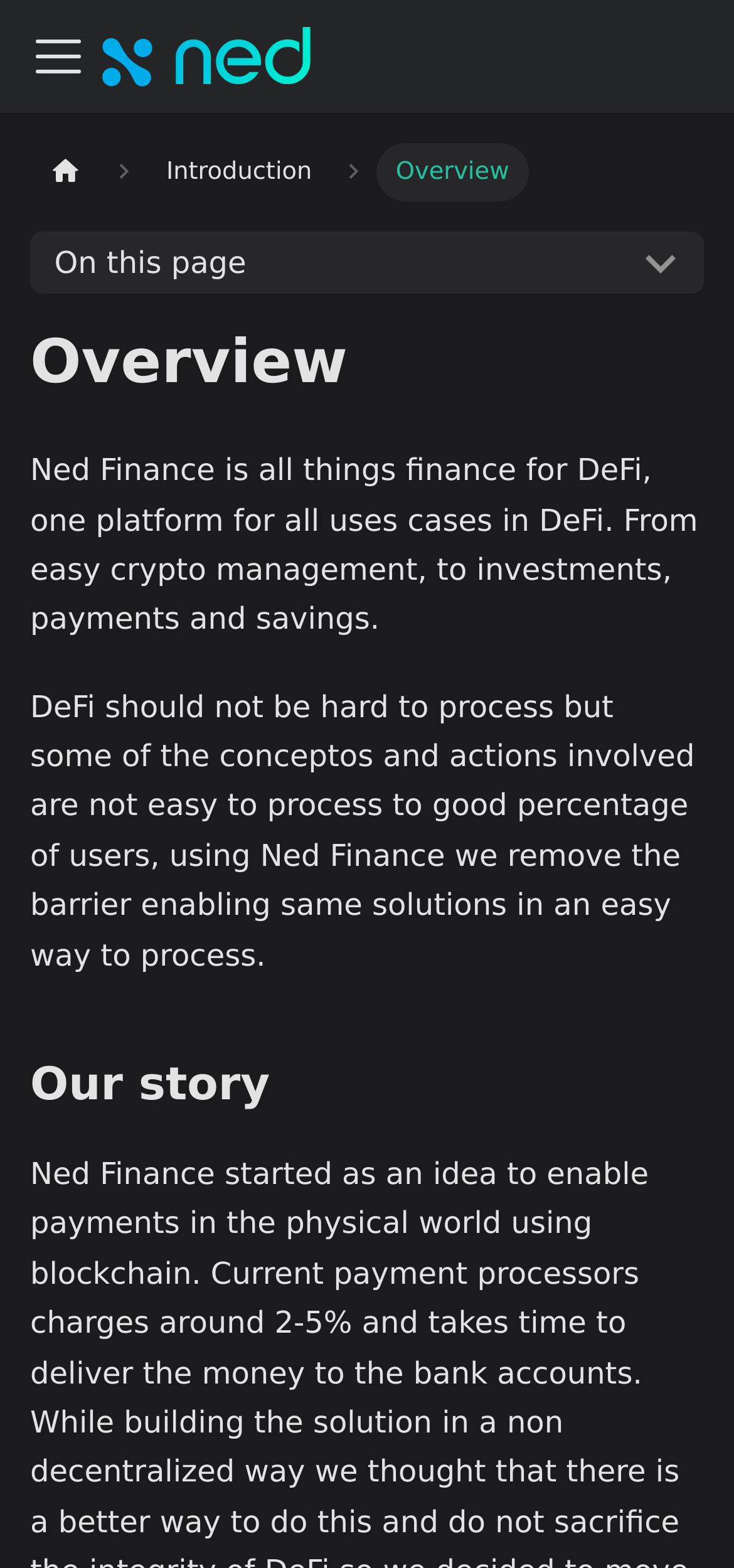What is the purpose of Ned Finance?
Based on the visual content, answer with a single word or a brief phrase.

To make DeFi easy